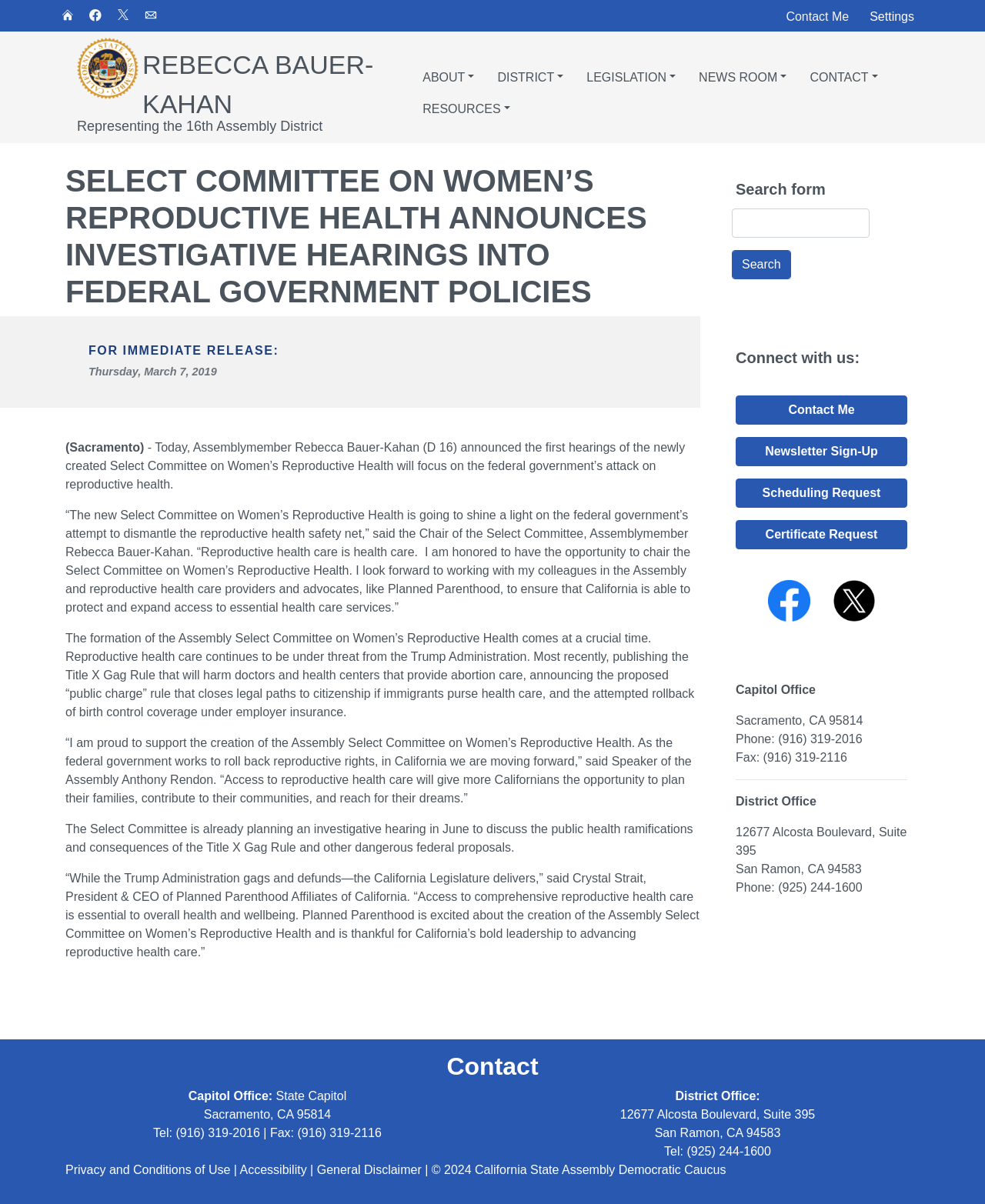Locate the heading on the webpage and return its text.

SELECT COMMITTEE ON WOMEN’S REPRODUCTIVE HEALTH ANNOUNCES INVESTIGATIVE HEARINGS INTO FEDERAL GOVERNMENT POLICIES